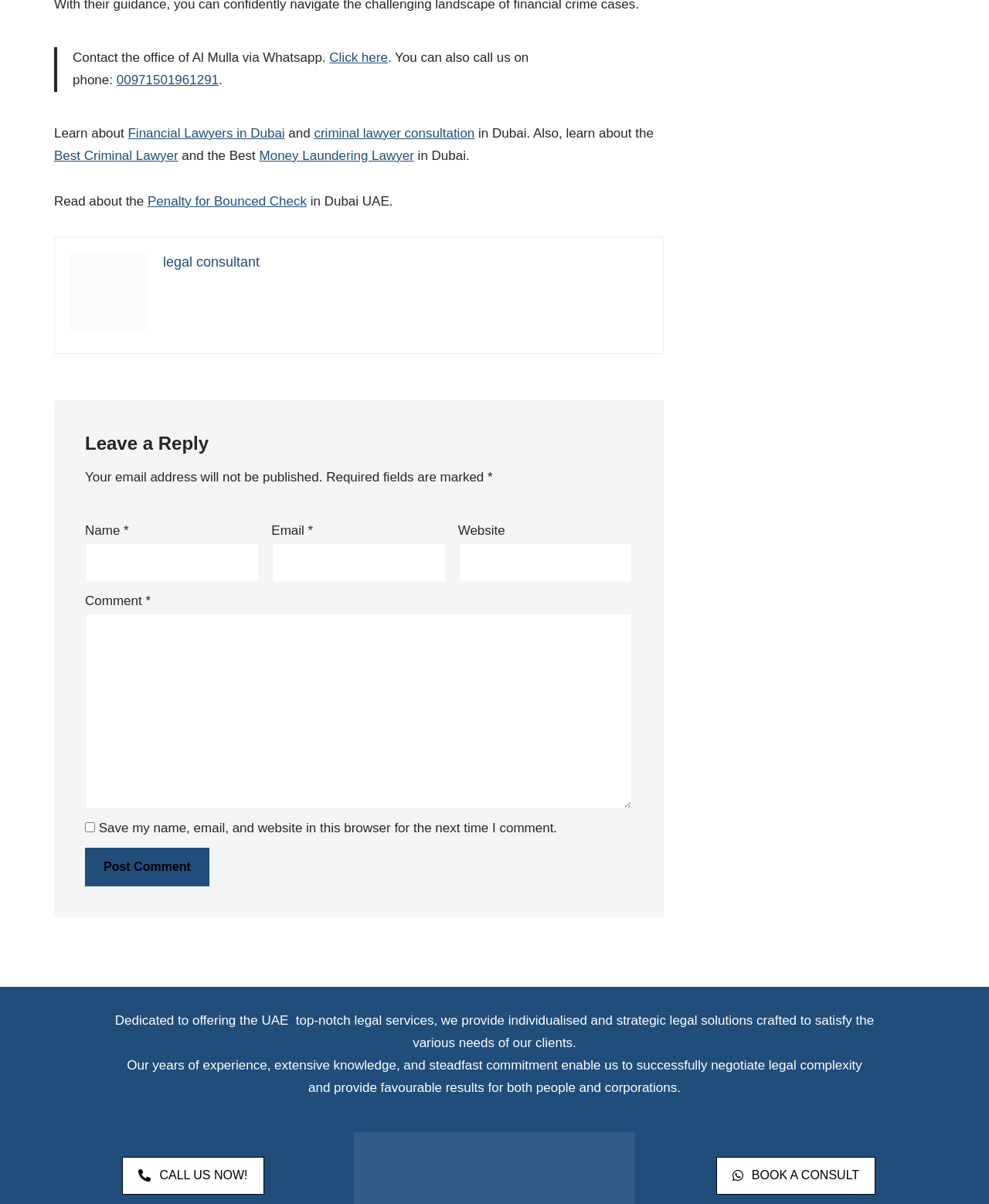Find the bounding box coordinates for the element that must be clicked to complete the instruction: "Call the office". The coordinates should be four float numbers between 0 and 1, indicated as [left, top, right, bottom].

[0.118, 0.06, 0.221, 0.073]